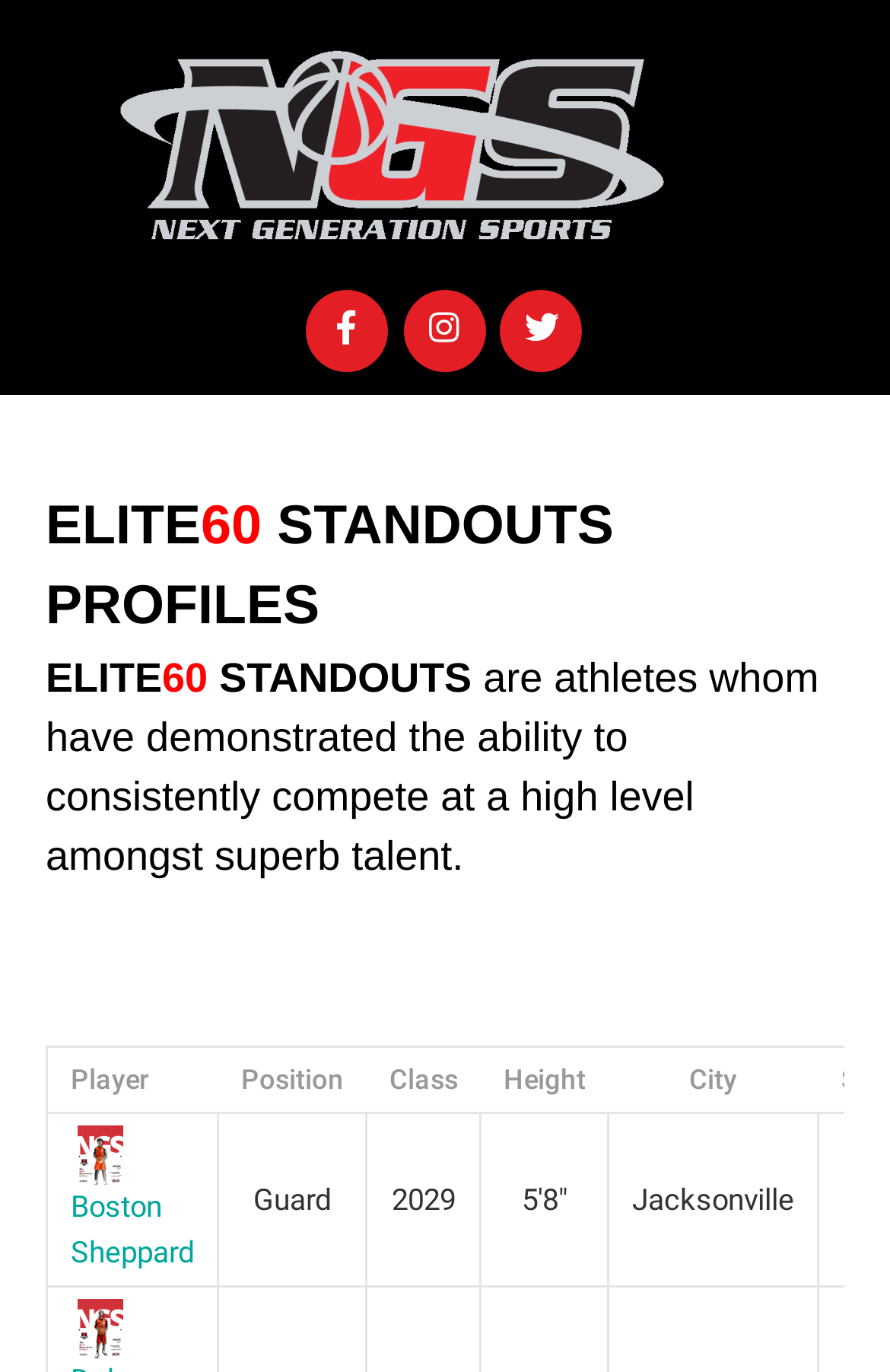Analyze the image and deliver a detailed answer to the question: What is the city of Boston Sheppard?

I looked at the table and found the grid cell corresponding to Boston Sheppard's city, which is 'Jacksonville'.